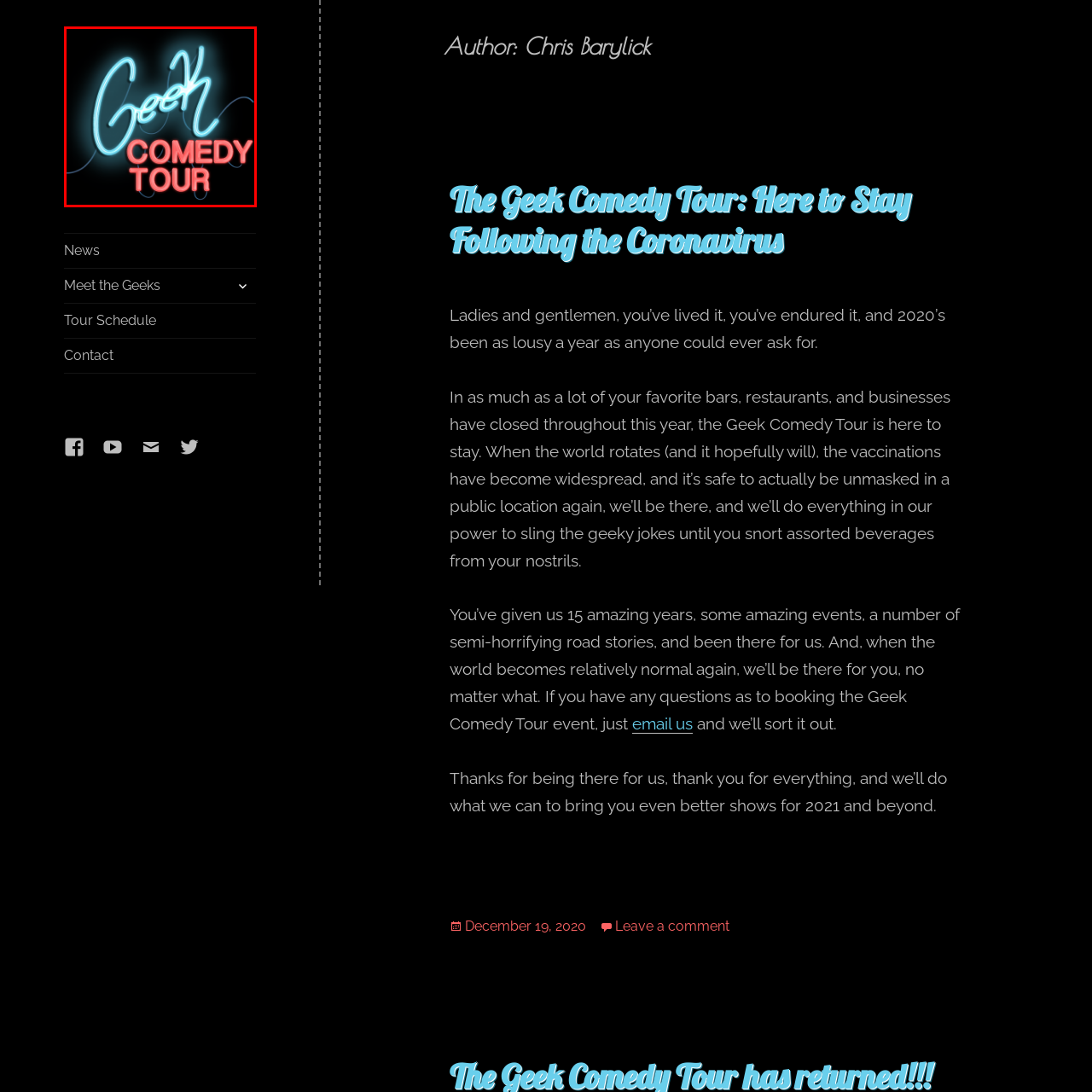What is the style of the logo? Focus on the image highlighted by the red bounding box and respond with a single word or a brief phrase.

Neon